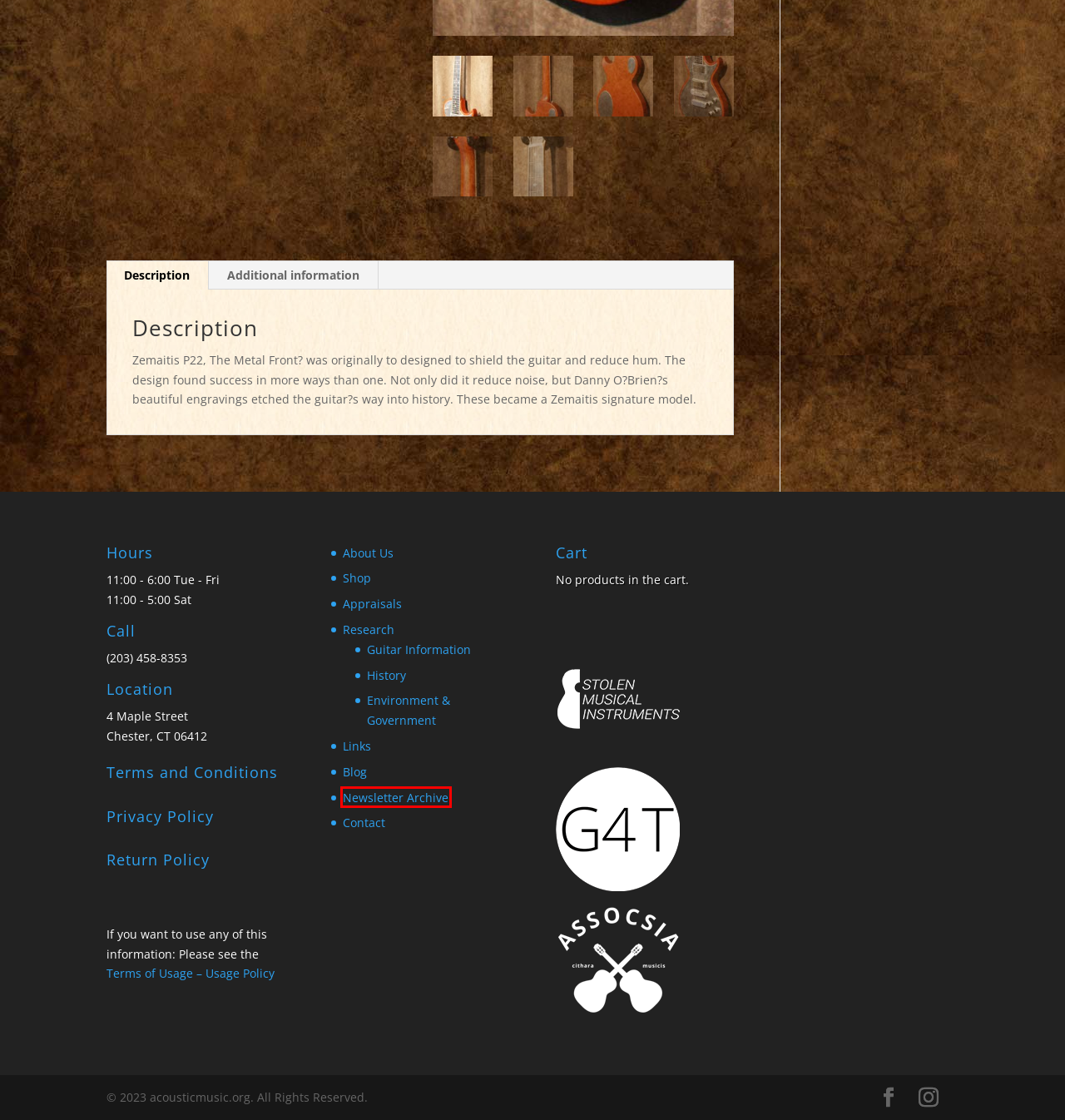You have been given a screenshot of a webpage, where a red bounding box surrounds a UI element. Identify the best matching webpage description for the page that loads after the element in the bounding box is clicked. Options include:
A. Environment & Government | Acoustic Music
B. History | Acoustic Music
C. Blog | Acoustic Music
D. Shop | Acoustic Music
E. Return Policy | Acoustic Music
F. About Us | Acoustic Music
G. Usage Policy | Acoustic Music
H. Newsletter Archive | Acoustic Music

H